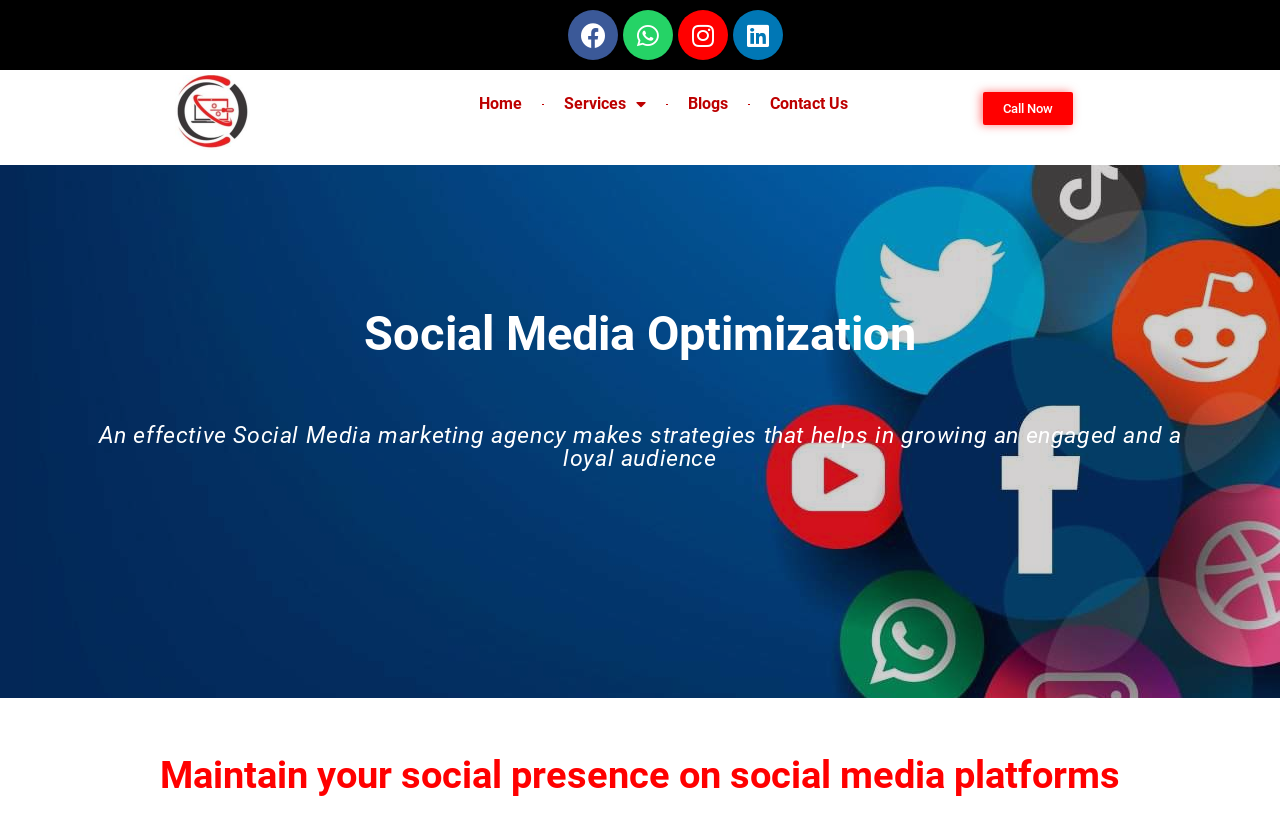Locate and extract the text of the main heading on the webpage.

Social Media Marketing